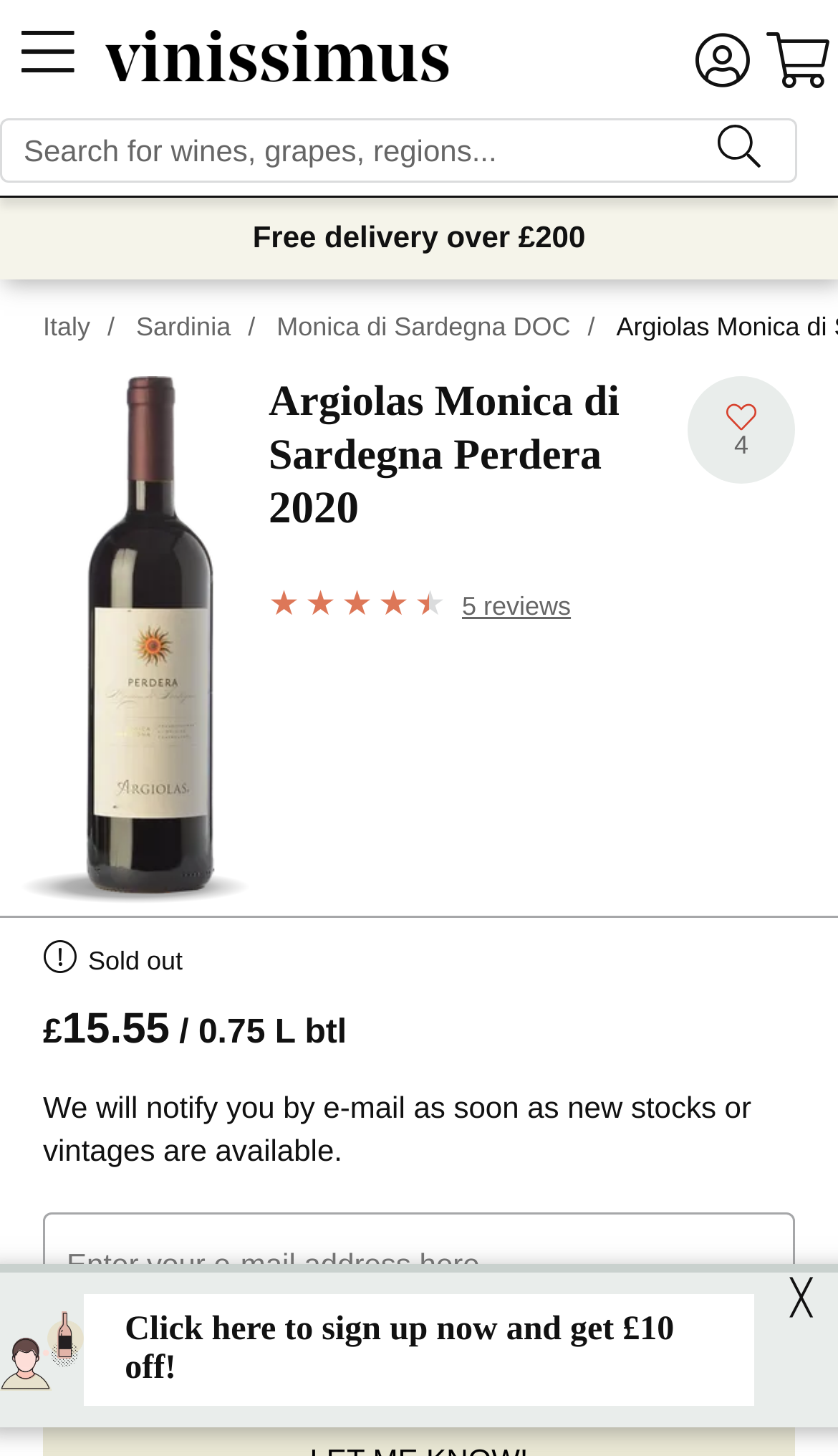Determine the bounding box coordinates of the section I need to click to execute the following instruction: "Enter your e-mail address". Provide the coordinates as four float numbers between 0 and 1, i.e., [left, top, right, bottom].

[0.051, 0.833, 0.949, 0.904]